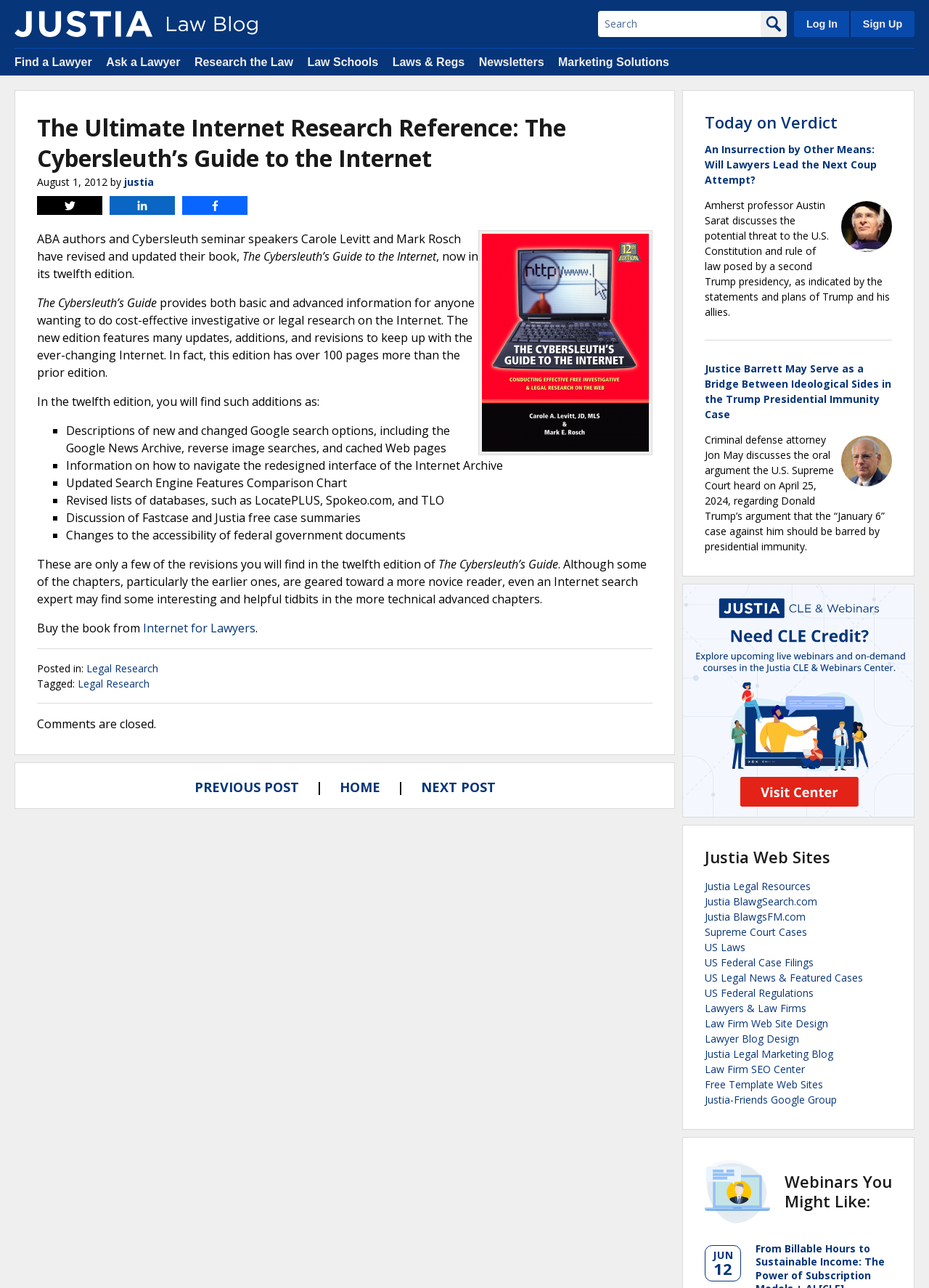How many editions of the book are there?
Based on the screenshot, answer the question with a single word or phrase.

Twelfth